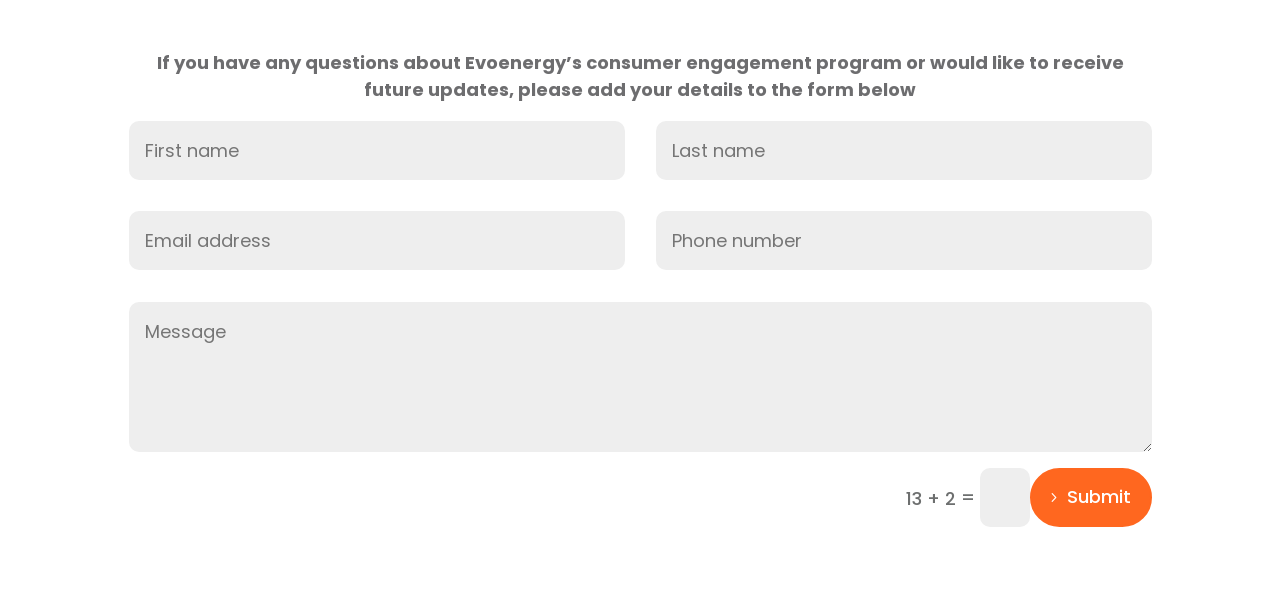What is the function of the button?
Please answer the question as detailed as possible.

The button element with the text 'Submit' suggests that its function is to submit the form after the user has filled in the required details.